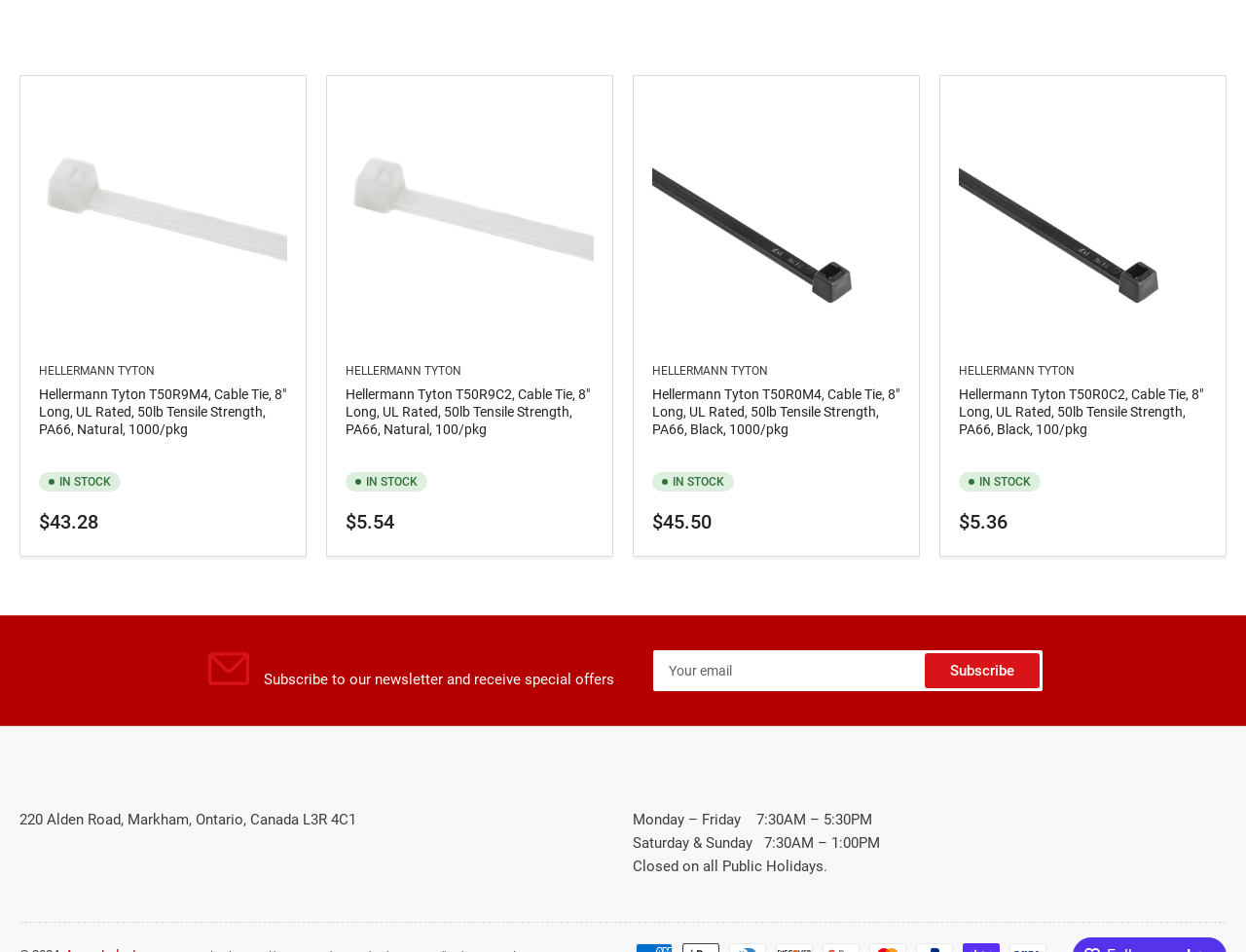What is the price of Hellermann Tyton T50R9M4? Using the information from the screenshot, answer with a single word or phrase.

$43.28